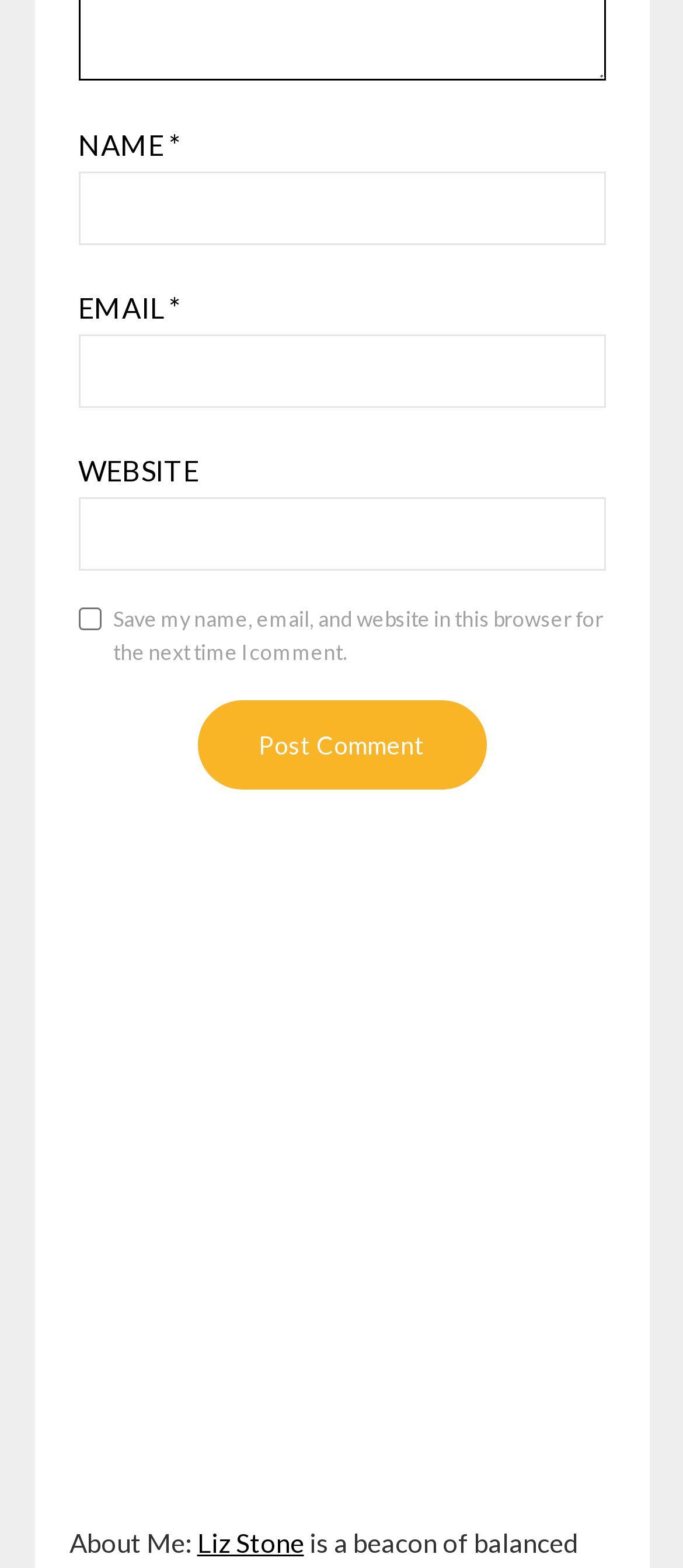Bounding box coordinates are specified in the format (top-left x, top-left y, bottom-right x, bottom-right y). All values are floating point numbers bounded between 0 and 1. Please provide the bounding box coordinate of the region this sentence describes: Liz Stone

[0.288, 0.974, 0.445, 0.994]